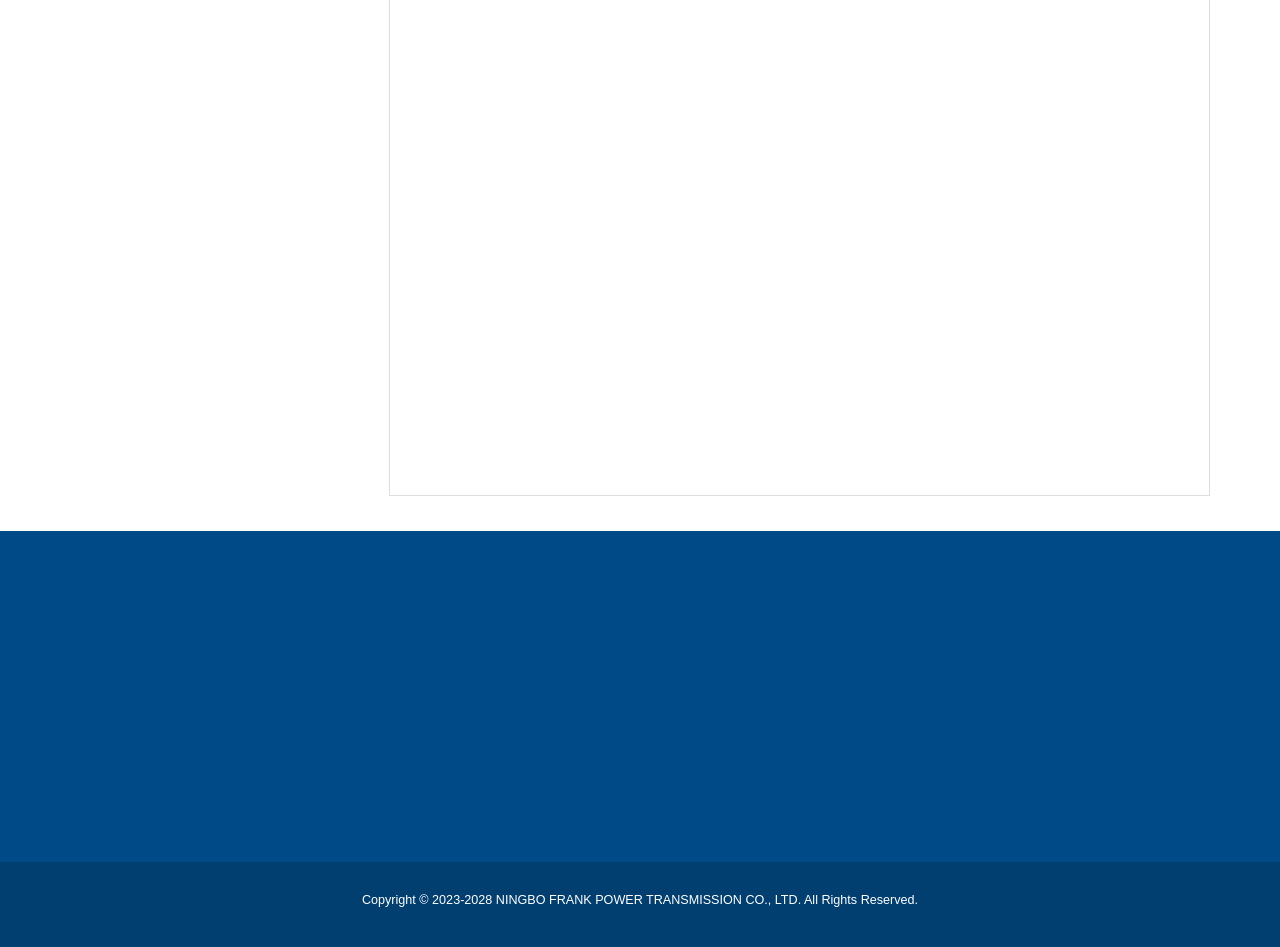Identify the bounding box coordinates of the clickable section necessary to follow the following instruction: "Click on the Submit button". The coordinates should be presented as four float numbers from 0 to 1, i.e., [left, top, right, bottom].

[0.055, 0.839, 0.141, 0.881]